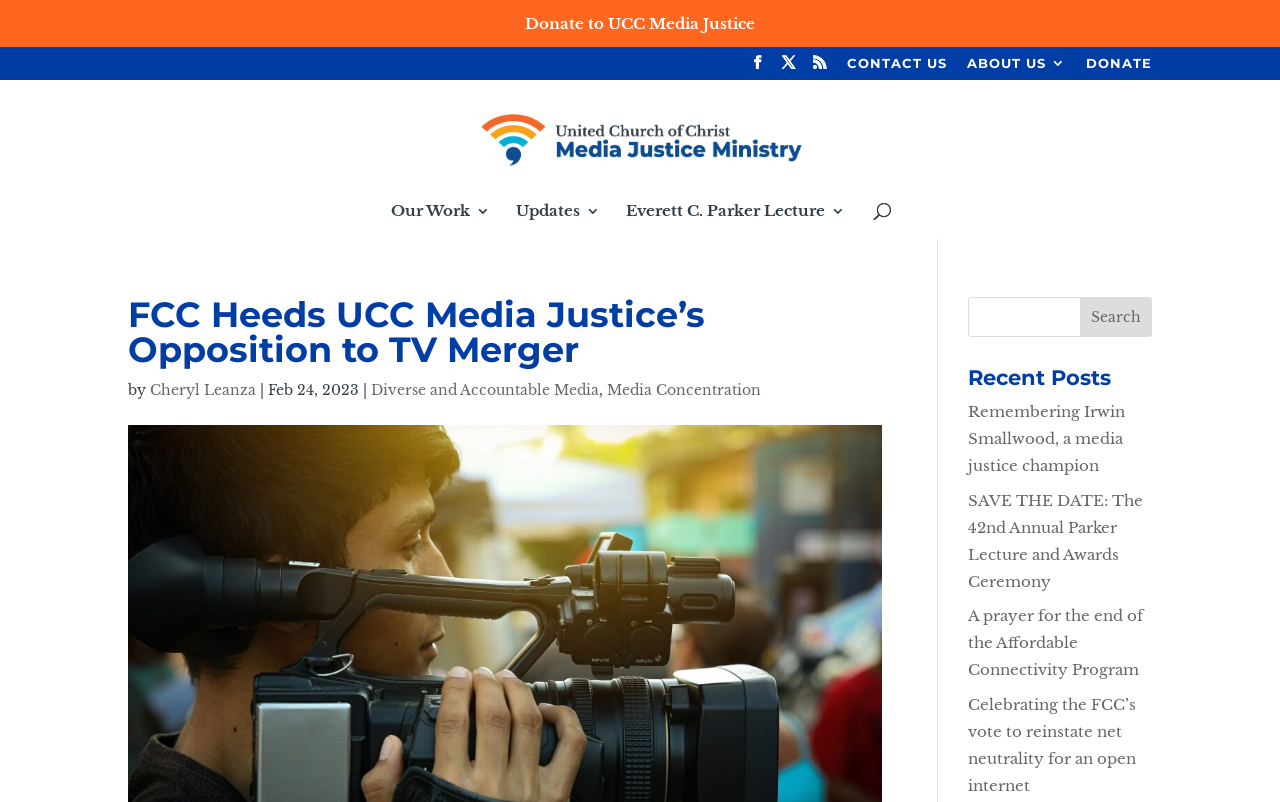What is the date of the article?
Provide a one-word or short-phrase answer based on the image.

Feb 24, 2023